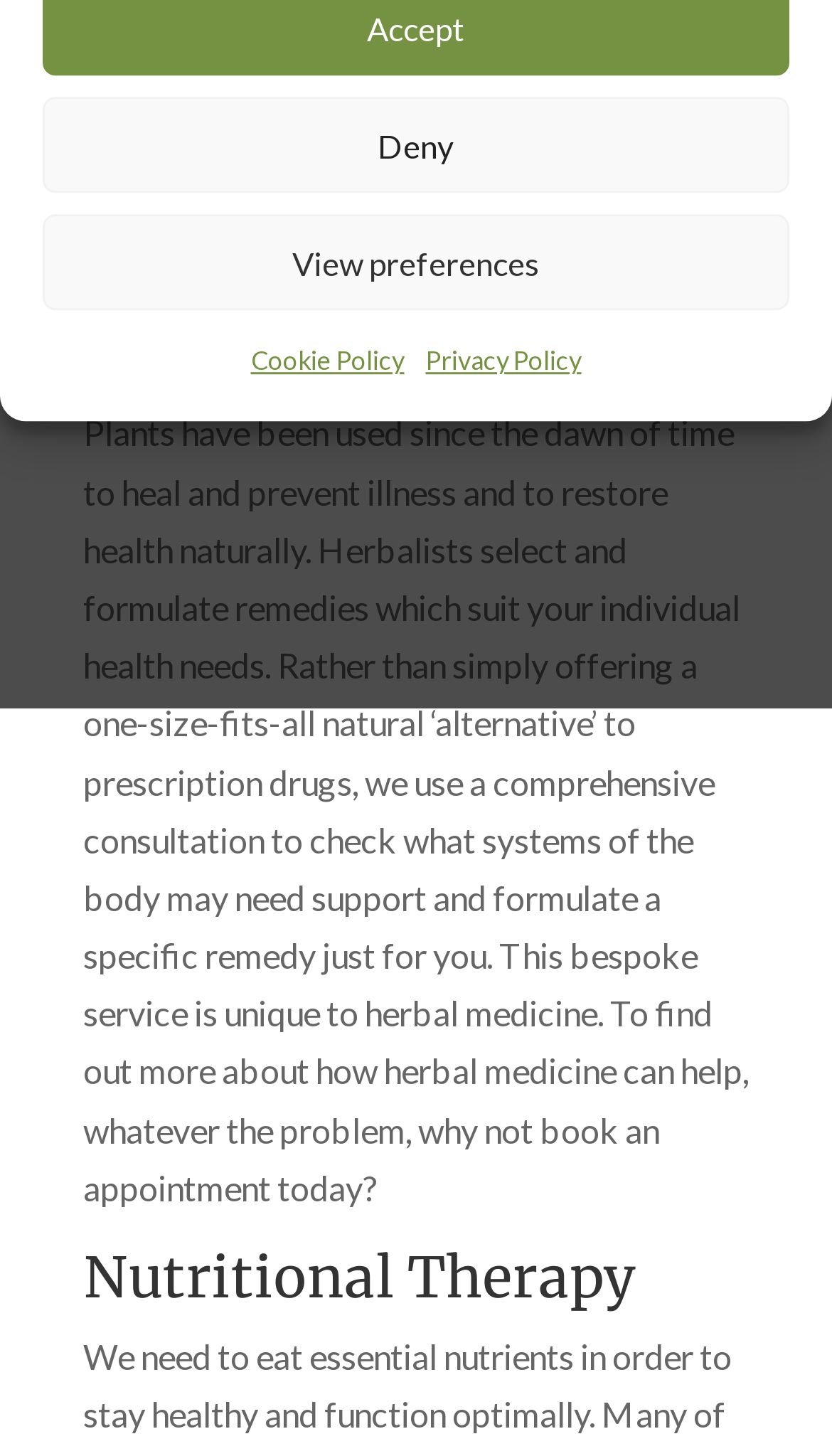Calculate the bounding box coordinates of the UI element given the description: "Deny".

[0.051, 0.067, 0.949, 0.132]